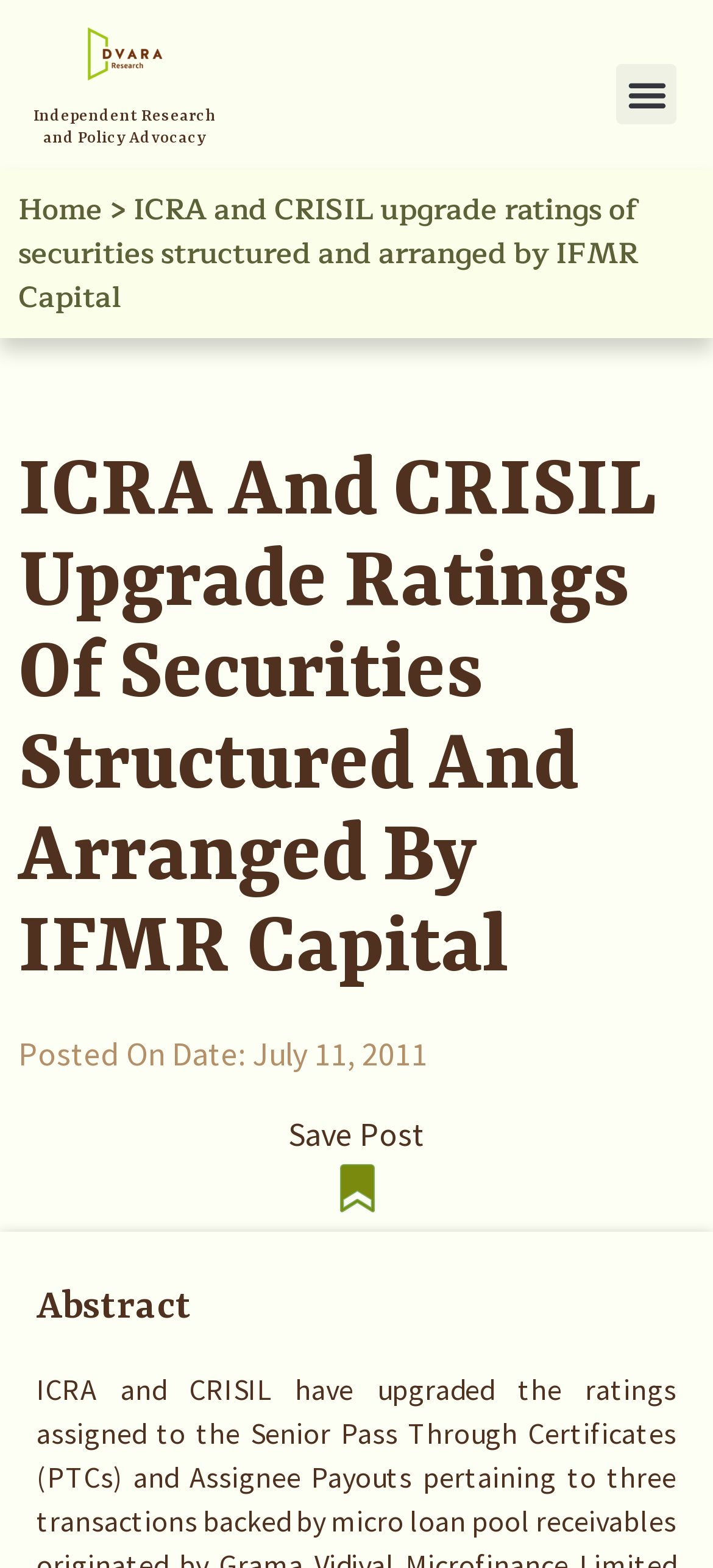Create an elaborate caption that covers all aspects of the webpage.

The webpage appears to be an article or news page, with a focus on a specific topic related to finance and ratings. At the top-left corner, there is a figure, likely an image or logo, accompanied by a link. 

Below the figure, there is a heading that reads "Independent Research and Policy Advocacy", which is also a link. This heading is positioned near the top of the page, spanning about a quarter of the page's width.

On the top-right corner, there is a button labeled "Menu Toggle", which is not expanded. Next to the button, there is a link to the "Home" page, followed by a static text ">".

The main content of the page is a heading that reads "ICRA And CRISIL Upgrade Ratings Of Securities Structured And Arranged By IFMR Capital", which spans almost the entire width of the page. This heading is positioned below the top navigation elements.

Below the main heading, there is a static text that reads "Posted On Date:", followed by the date "July 11, 2011". This text is positioned about two-thirds of the way down the page.

Further down, there is a static text that reads "Save Post", which is positioned near the bottom of the page.

Finally, at the very bottom of the page, there is a heading that reads "Abstract", which spans almost the entire width of the page.